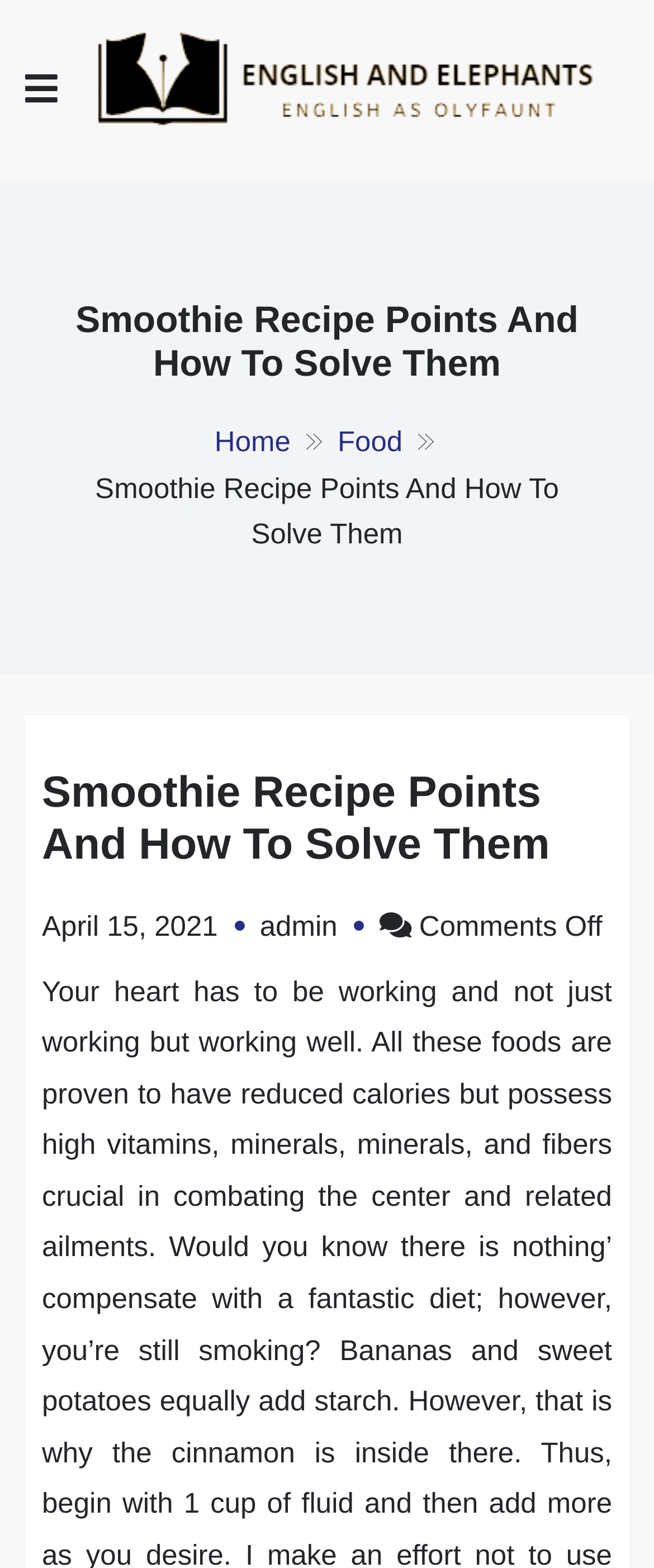Write an exhaustive caption that covers the webpage's main aspects.

The webpage is about smoothie recipes and has a title "Smoothie Recipe Points And How To Solve Them – English And Elephants". At the top left corner, there is a button with an icon. Next to it, on the top center, is a link and an image with the text "English And Elephants", which is also a heading. Below this heading, there is a static text "English as olyfaunt".

On the top right side, there is a heading "Smoothie Recipe Points And How To Solve Them" followed by a navigation section labeled "Breadcrumbs" which contains three links: "Home", "Food", and a static text with the same title as the webpage. 

Below the navigation section, there is a heading with the same title as the webpage, which is also a link. Next to it, there is a link with the date "April 15, 2021" and a link with the author's name "admin". At the bottom right corner, there is a static text "Comments Off".